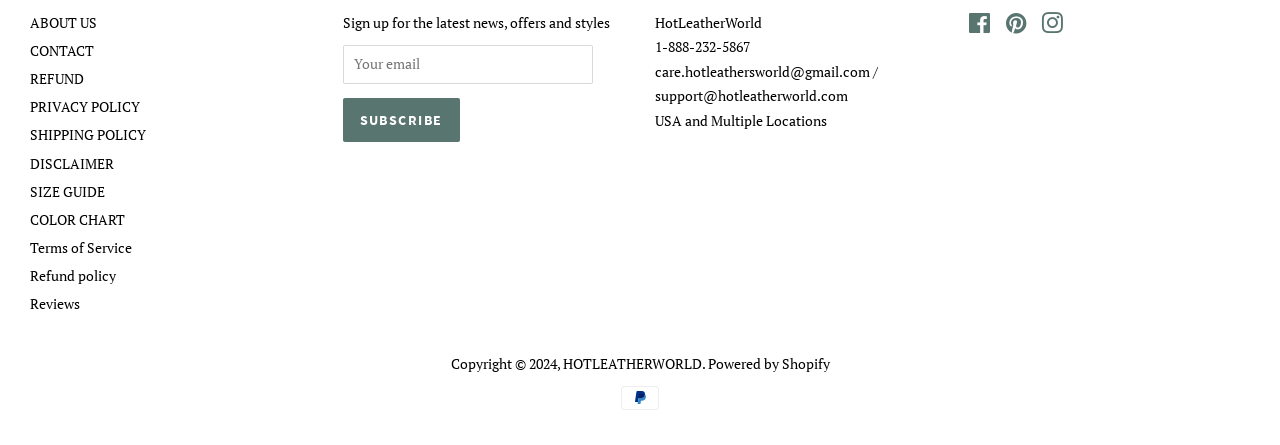Please identify the bounding box coordinates of the element's region that should be clicked to execute the following instruction: "Follow HOTLEATHERWORLD on Facebook". The bounding box coordinates must be four float numbers between 0 and 1, i.e., [left, top, right, bottom].

[0.756, 0.038, 0.774, 0.08]